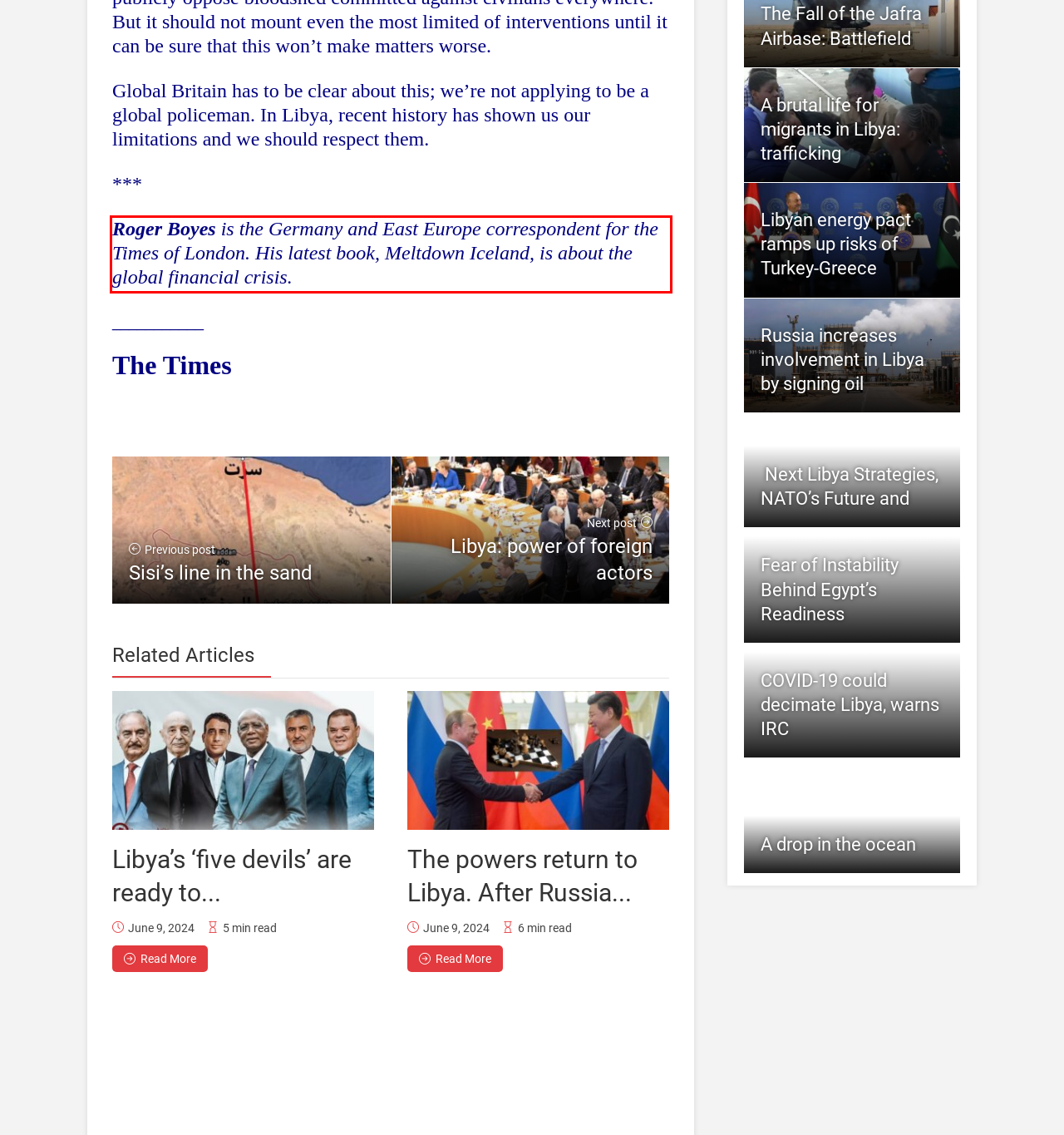Identify the red bounding box in the webpage screenshot and perform OCR to generate the text content enclosed.

Roger Boyes is the Germany and East Europe correspondent for the Times of London. His latest book, Meltdown Iceland, is about the global financial crisis.